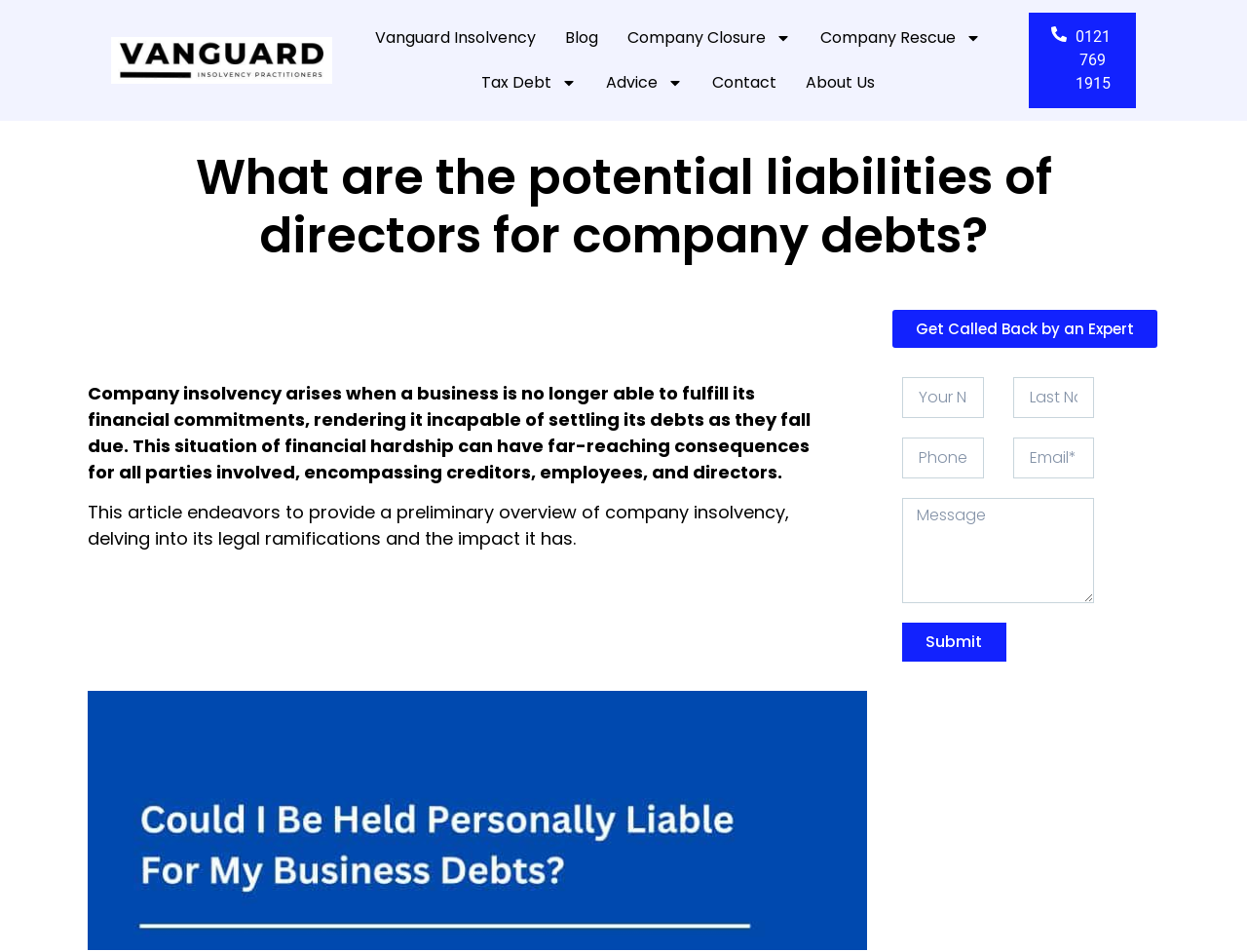Find the UI element described as: "parent_node: Türkçe aria-label="Select language"" and predict its bounding box coordinates. Ensure the coordinates are four float numbers between 0 and 1, [left, top, right, bottom].

None